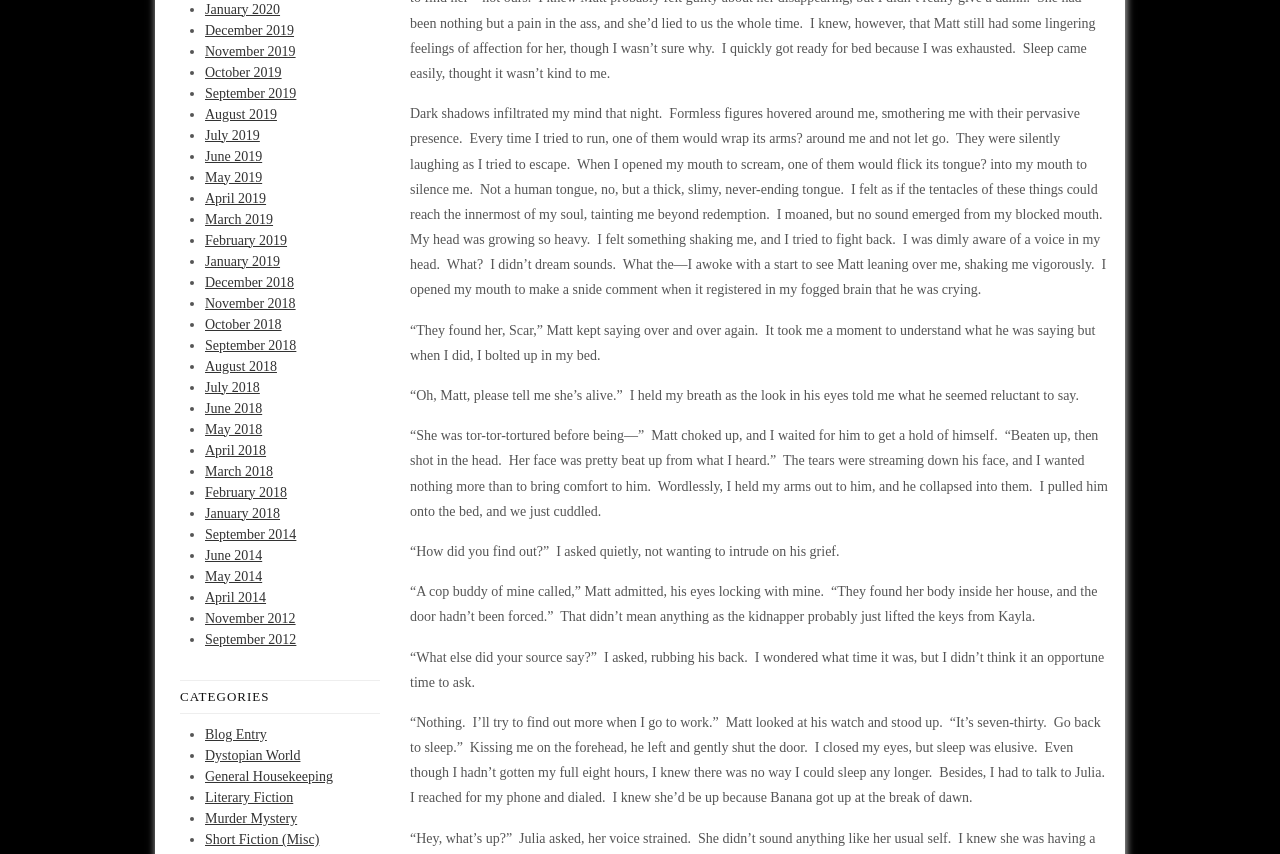Using the element description: "December 1, 2019", determine the bounding box coordinates. The coordinates should be in the format [left, top, right, bottom], with values between 0 and 1.

None